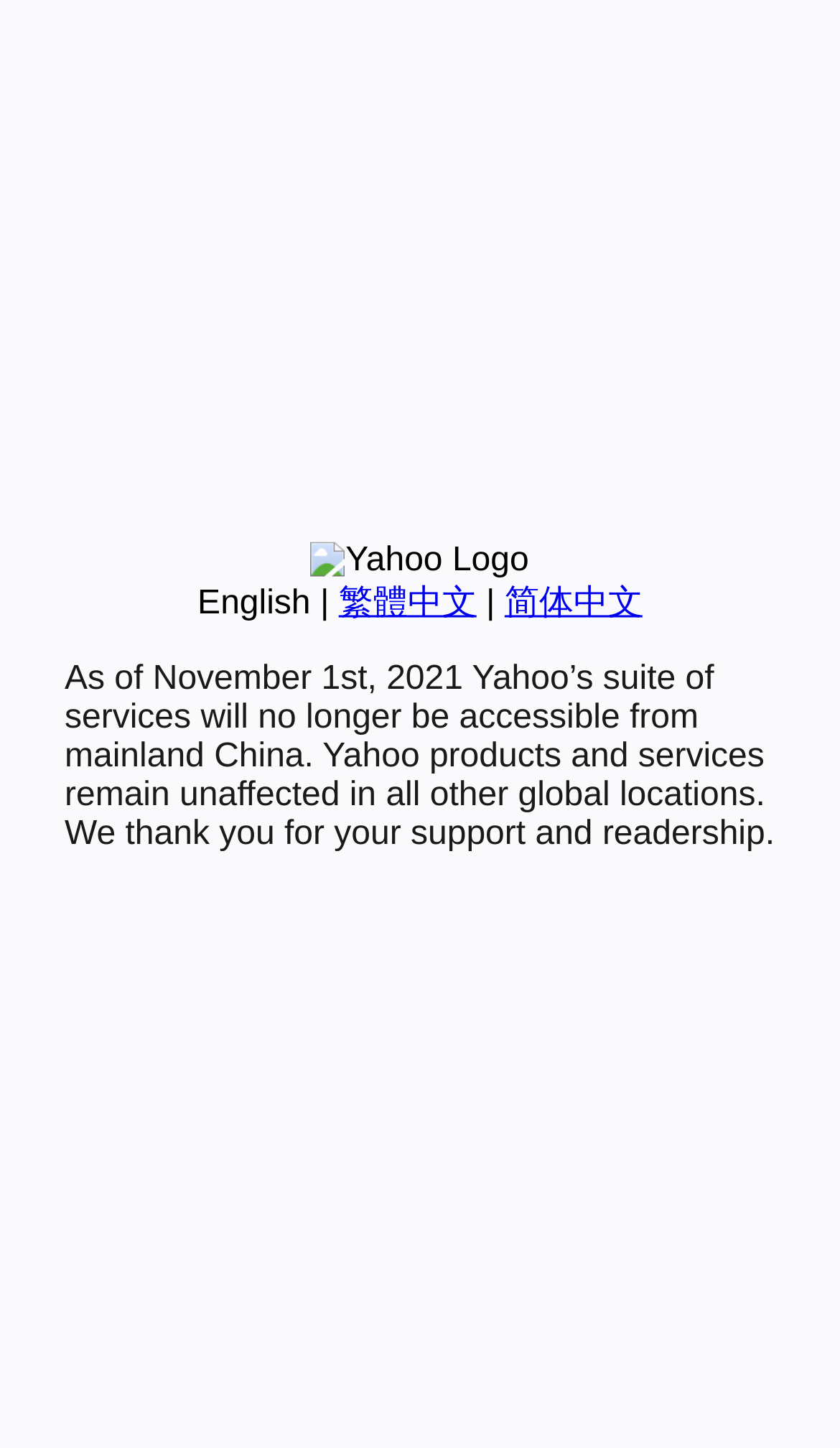Give the bounding box coordinates for this UI element: "Health Care". The coordinates should be four float numbers between 0 and 1, arranged as [left, top, right, bottom].

None